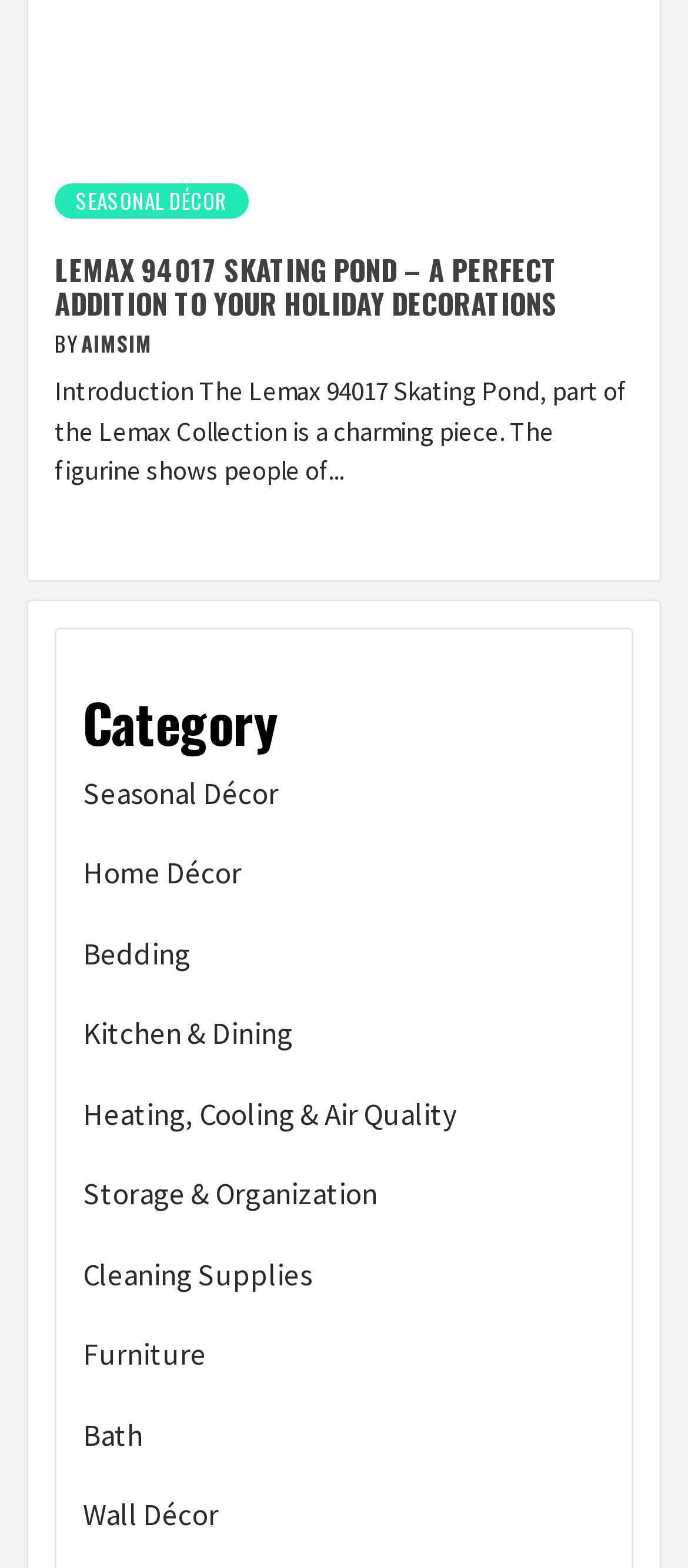What is the product name?
Provide a detailed and well-explained answer to the question.

The product name is mentioned in the heading 'LEMAX 94017 SKATING POND – A PERFECT ADDITION TO YOUR HOLIDAY DECORATIONS' and also as a link with the same text.